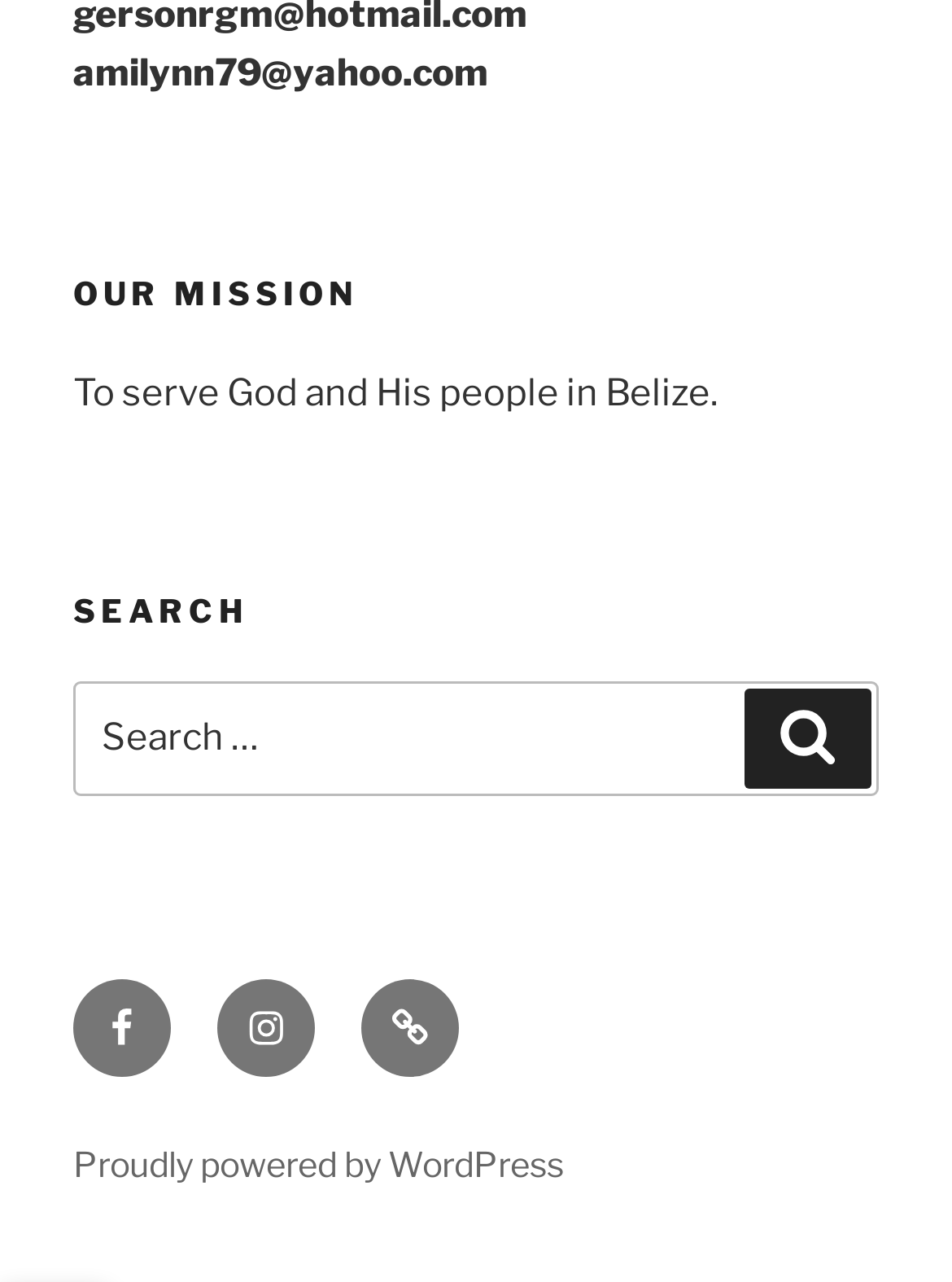What is the purpose of the search bar?
Can you provide a detailed and comprehensive answer to the question?

I inferred the purpose of the search bar by looking at the static text 'Search for:' and the search box and button elements. The search box and button are likely used to input and submit a search query, and the static text 'Search for:' suggests that the user is supposed to enter something to search for.